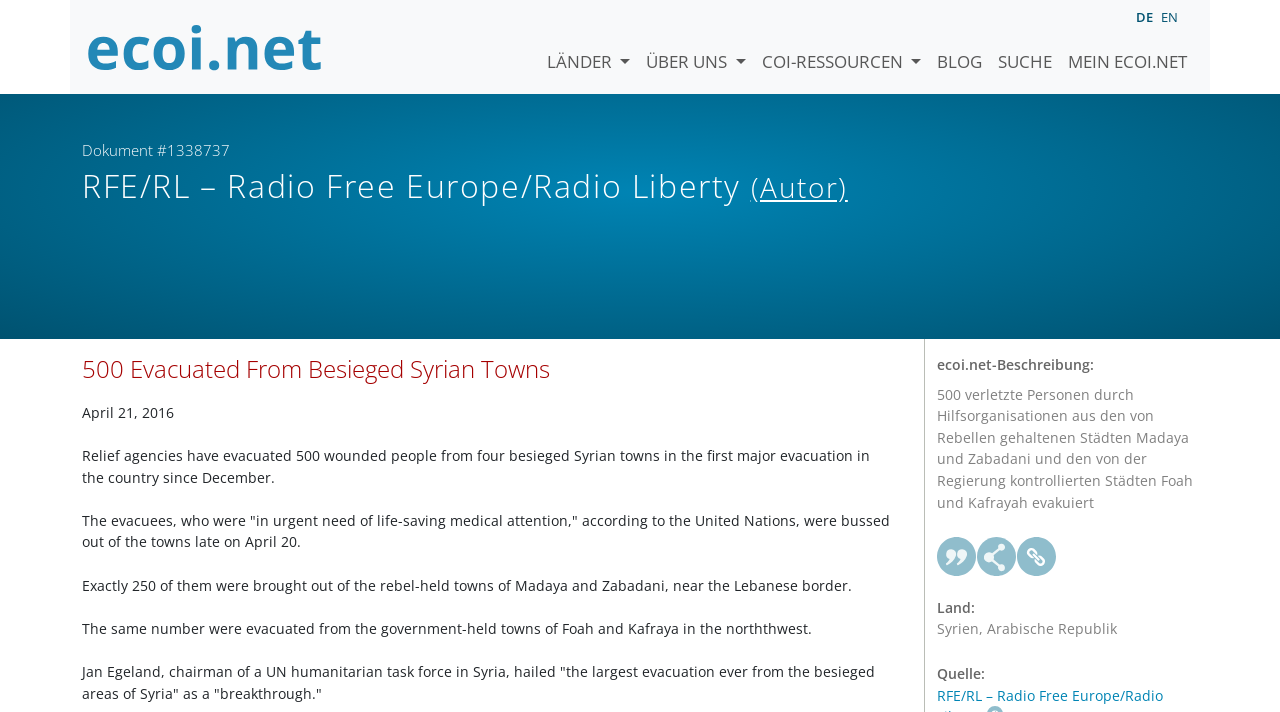Provide the bounding box coordinates of the section that needs to be clicked to accomplish the following instruction: "read the blog."

[0.726, 0.027, 0.773, 0.105]